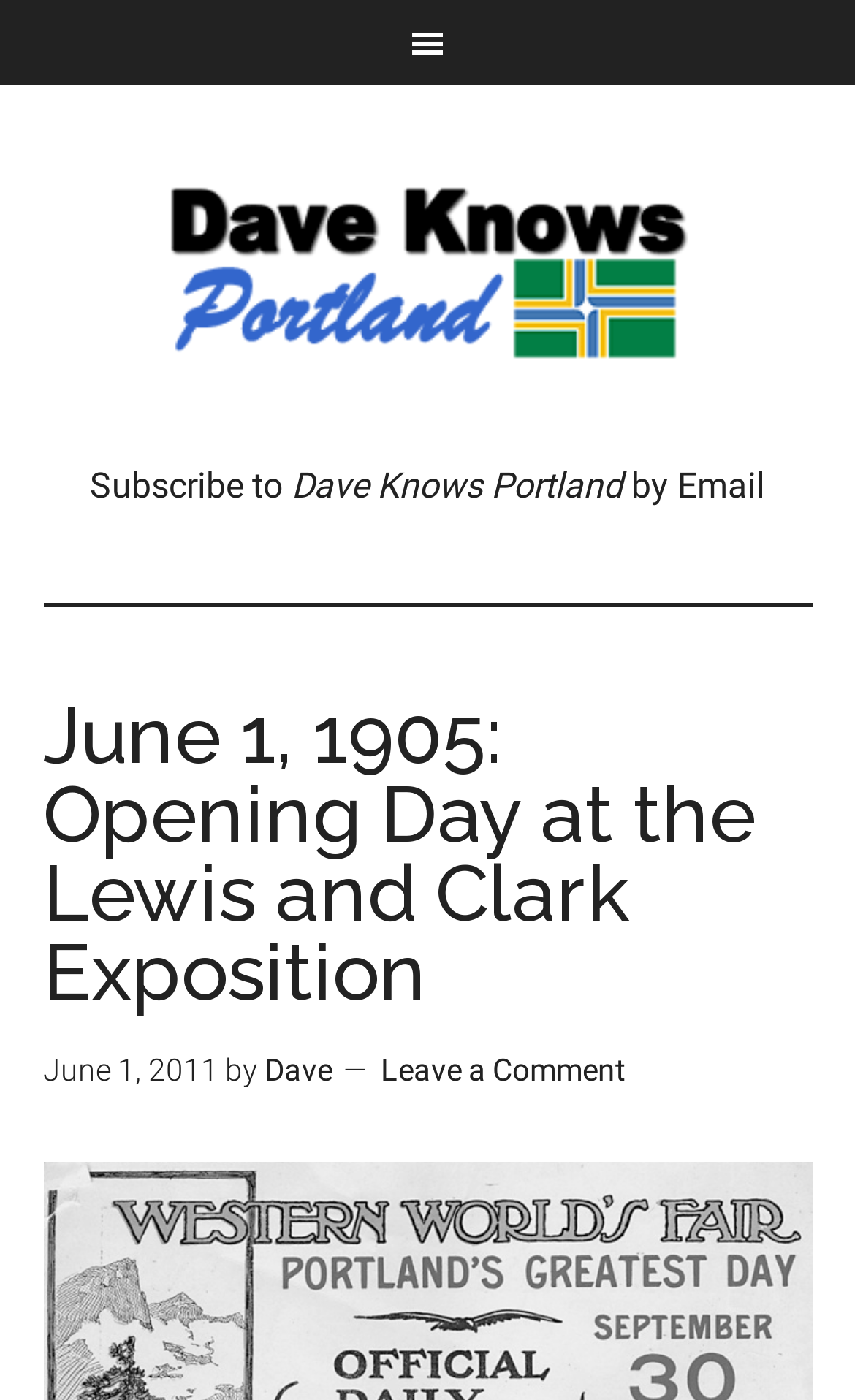Give the bounding box coordinates for the element described as: "Dave".

[0.309, 0.752, 0.388, 0.777]